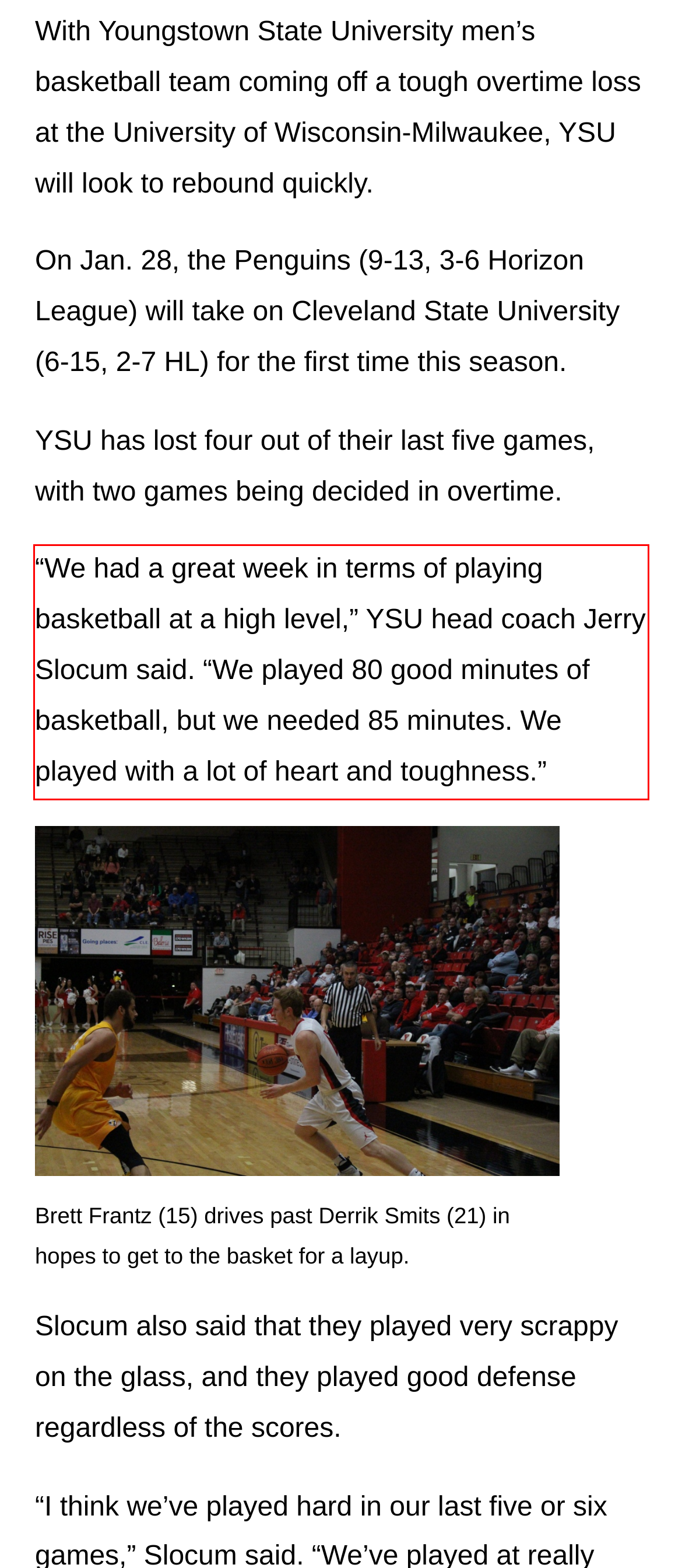The screenshot you have been given contains a UI element surrounded by a red rectangle. Use OCR to read and extract the text inside this red rectangle.

“We had a great week in terms of playing basketball at a high level,” YSU head coach Jerry Slocum said. “We played 80 good minutes of basketball, but we needed 85 minutes. We played with a lot of heart and toughness.”